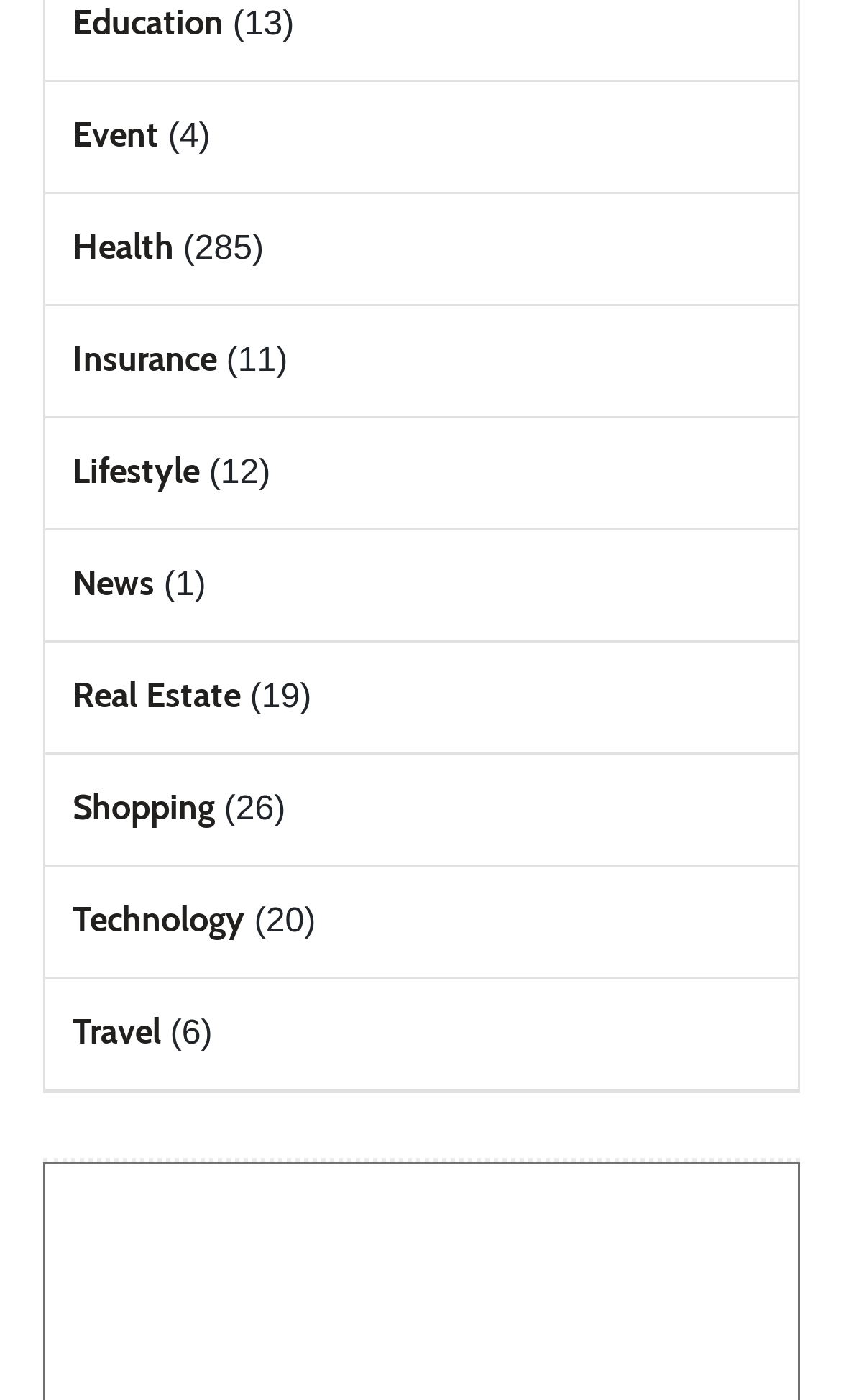Determine the bounding box coordinates for the element that should be clicked to follow this instruction: "See all recent posts". The coordinates should be given as four float numbers between 0 and 1, in the format [left, top, right, bottom].

None